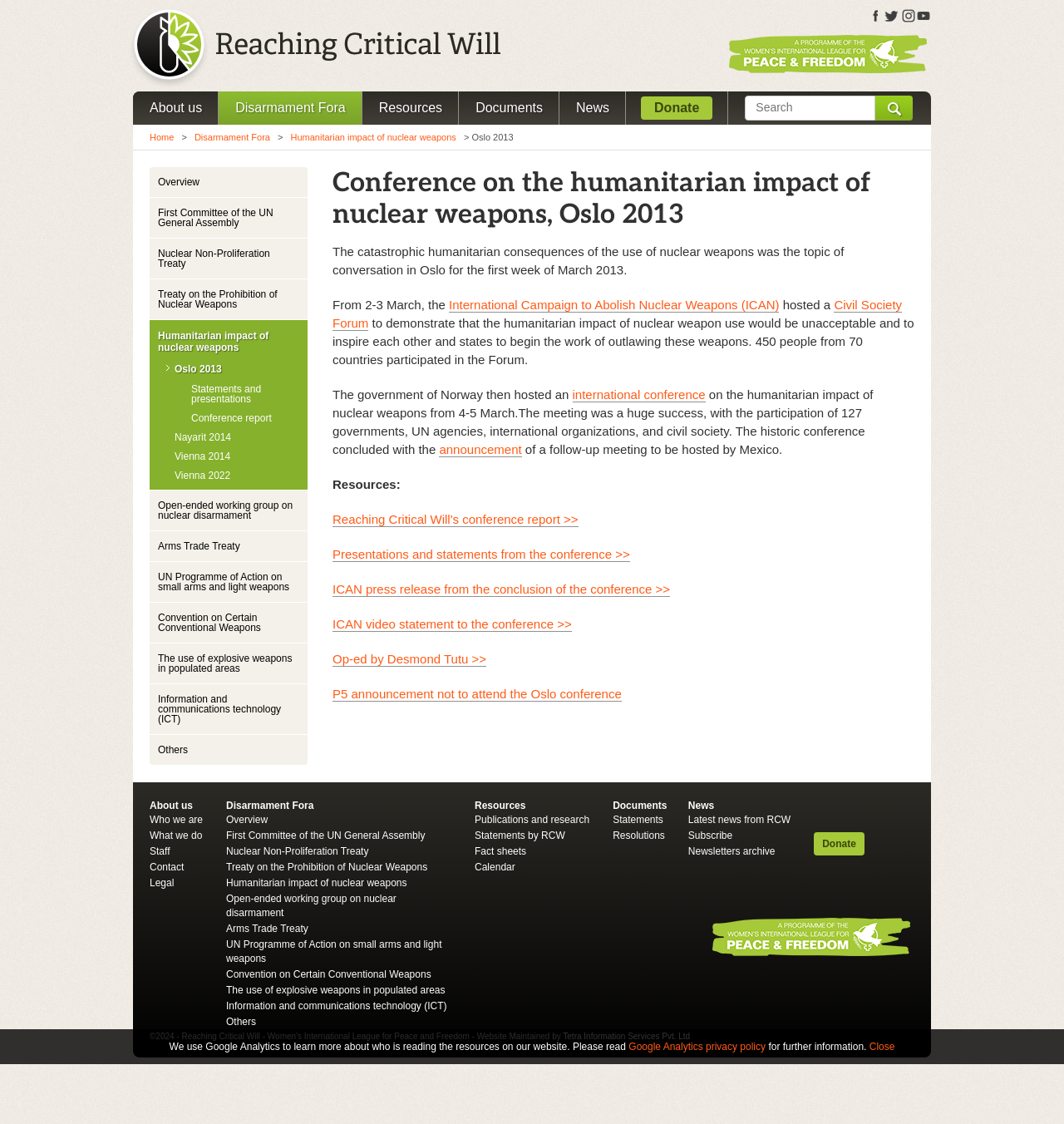Please locate the bounding box coordinates of the element that should be clicked to achieve the given instruction: "Search for something".

[0.709, 0.089, 0.817, 0.101]